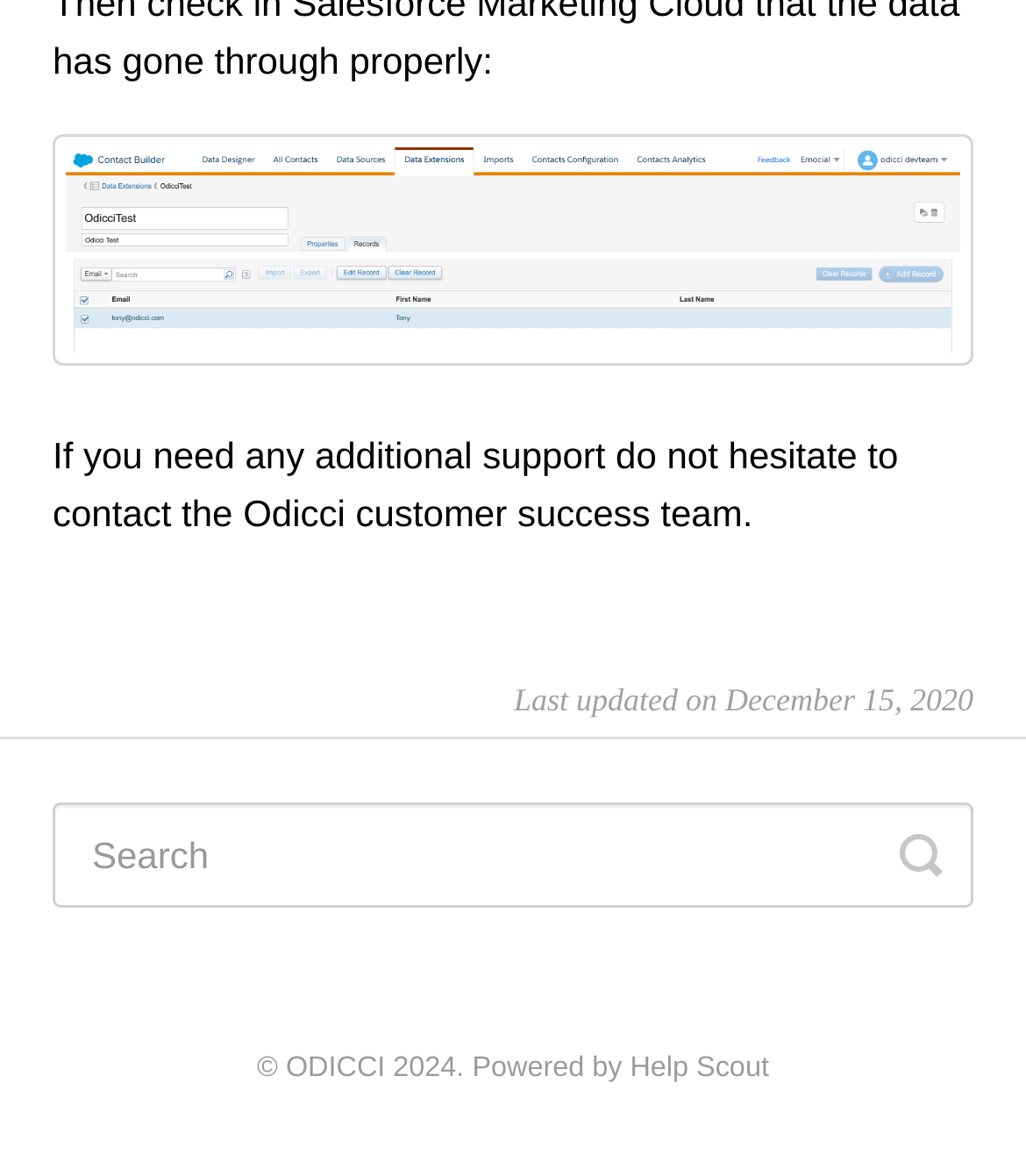Please provide a one-word or phrase answer to the question: 
What year is mentioned in the footer?

2024